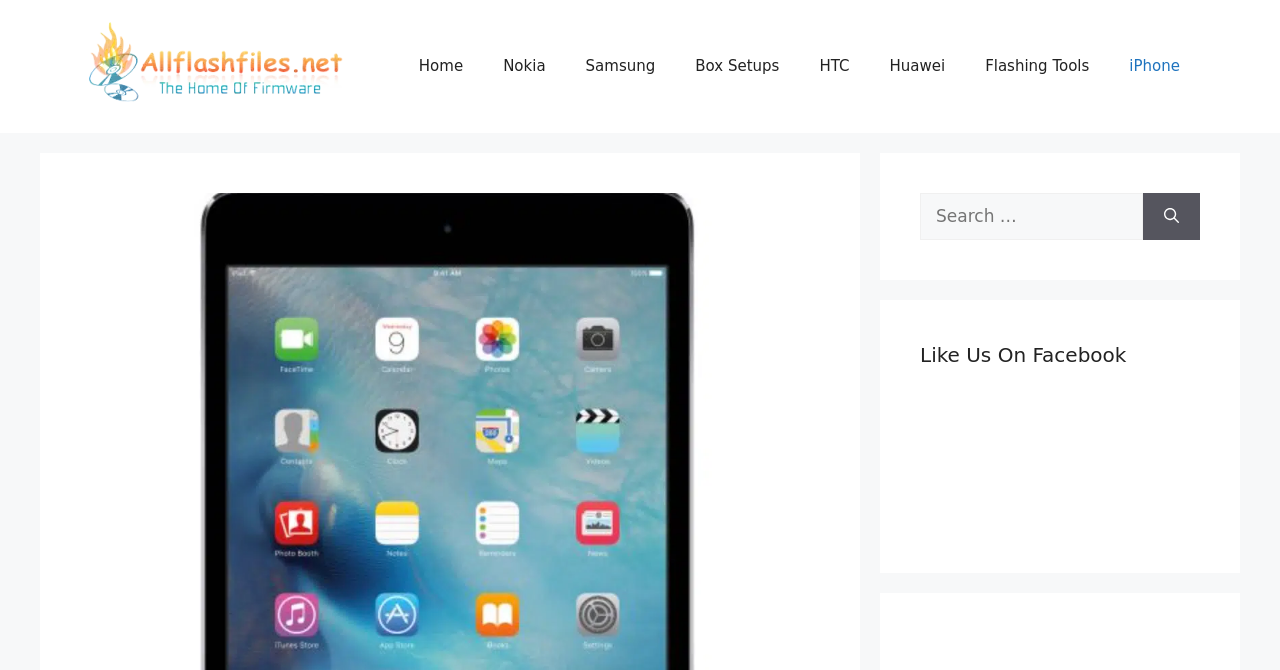Provide the bounding box coordinates of the HTML element described by the text: "Nokia".

[0.377, 0.054, 0.442, 0.144]